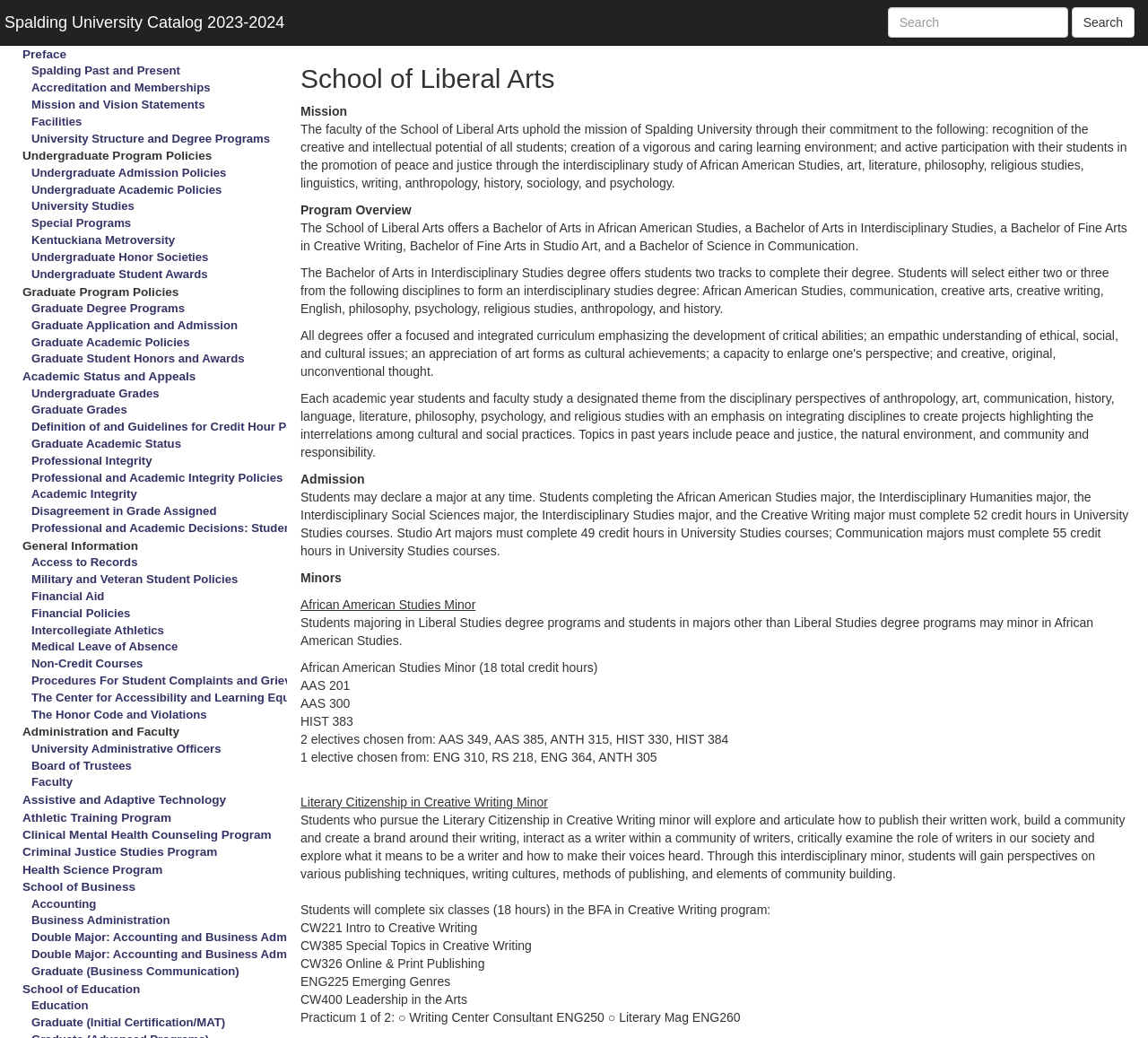How many credit hours are required for University Studies courses for African American Studies majors?
Using the image, provide a detailed and thorough answer to the question.

I read the text under the 'Admission' section, which states that students completing the African American Studies major must complete 52 credit hours in University Studies courses, so the answer is 52.